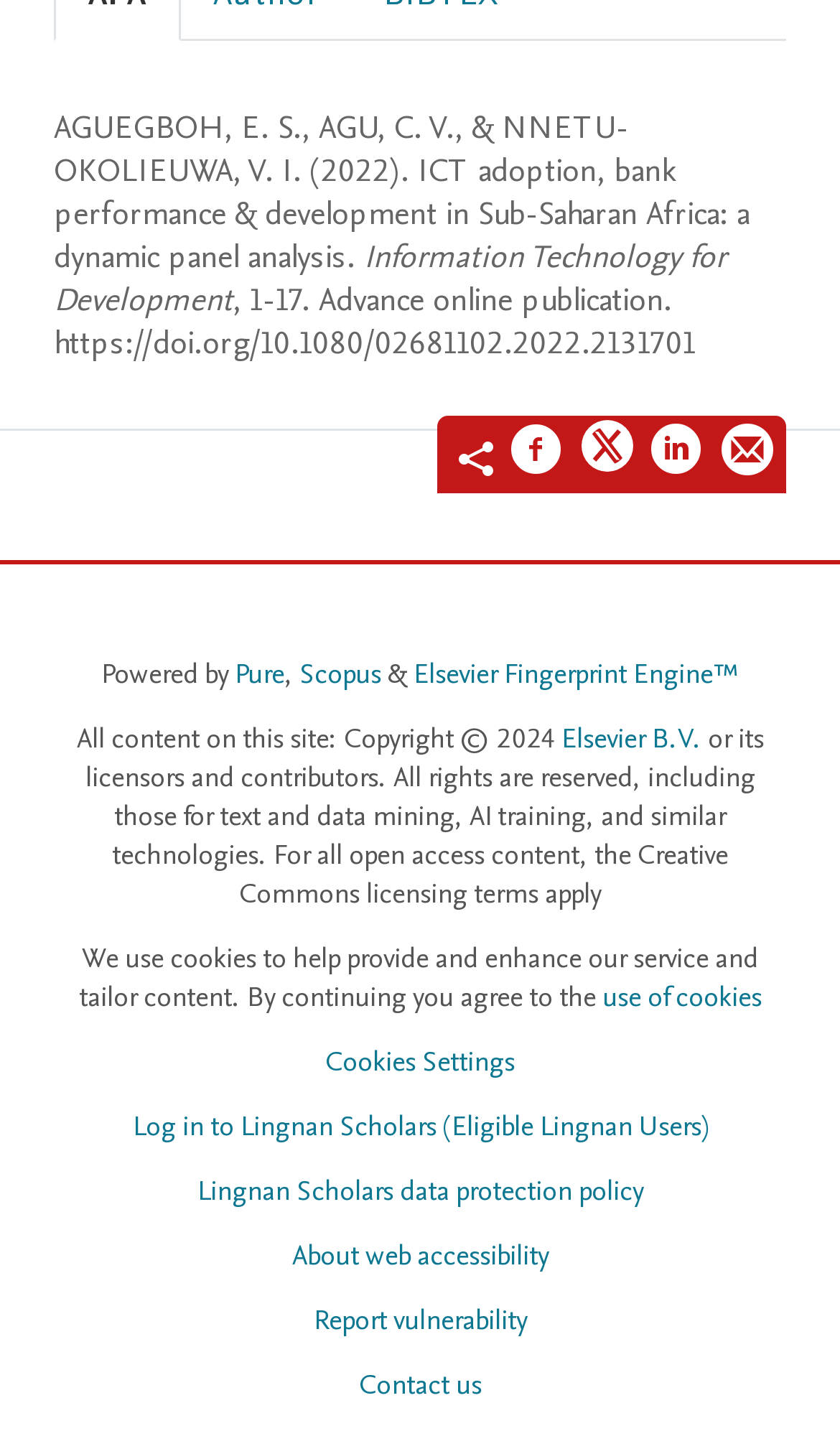What is the copyright notice on the webpage?
Look at the image and respond with a single word or a short phrase.

Copyright © 2024 Elsevier B.V.